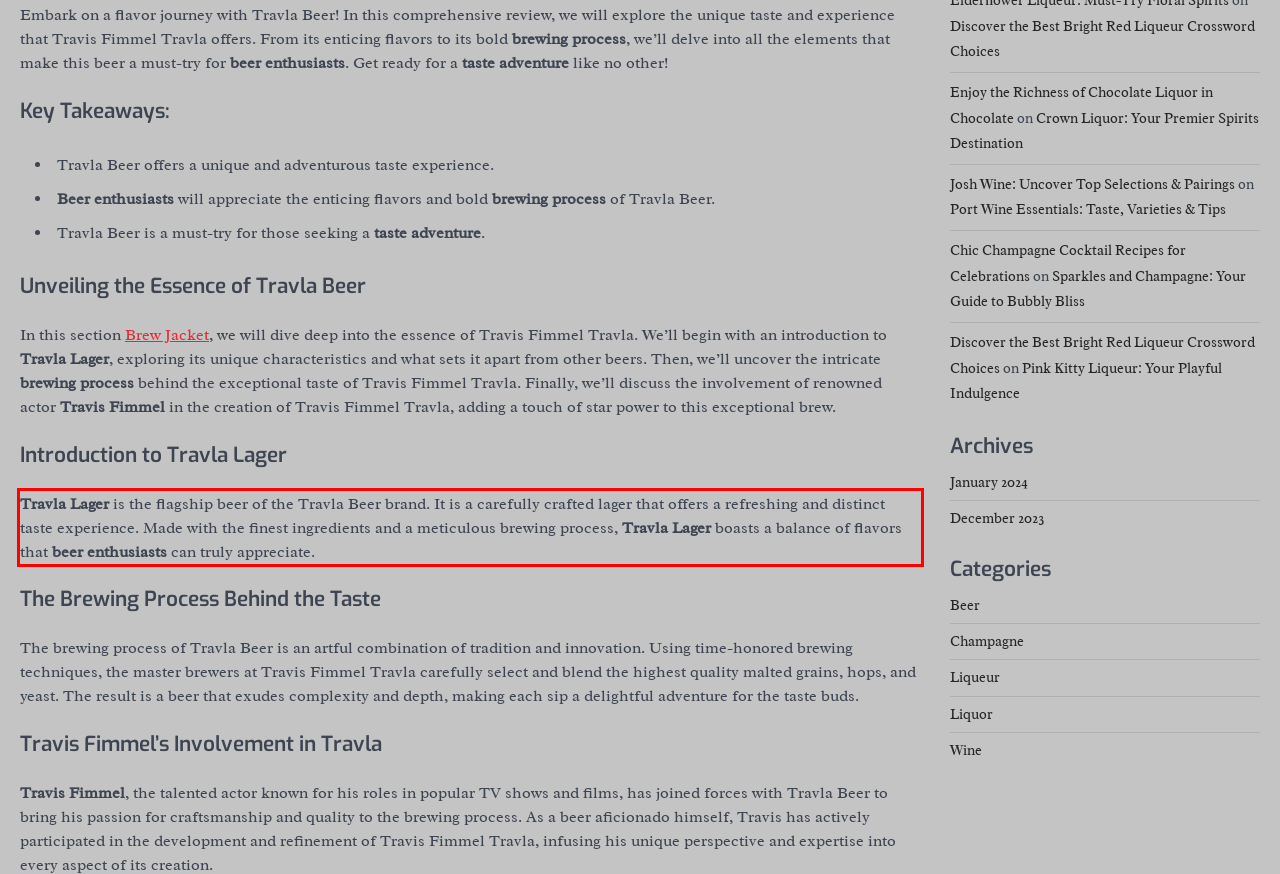Observe the screenshot of the webpage, locate the red bounding box, and extract the text content within it.

Travla Lager is the flagship beer of the Travla Beer brand. It is a carefully crafted lager that offers a refreshing and distinct taste experience. Made with the finest ingredients and a meticulous brewing process, Travla Lager boasts a balance of flavors that beer enthusiasts can truly appreciate.